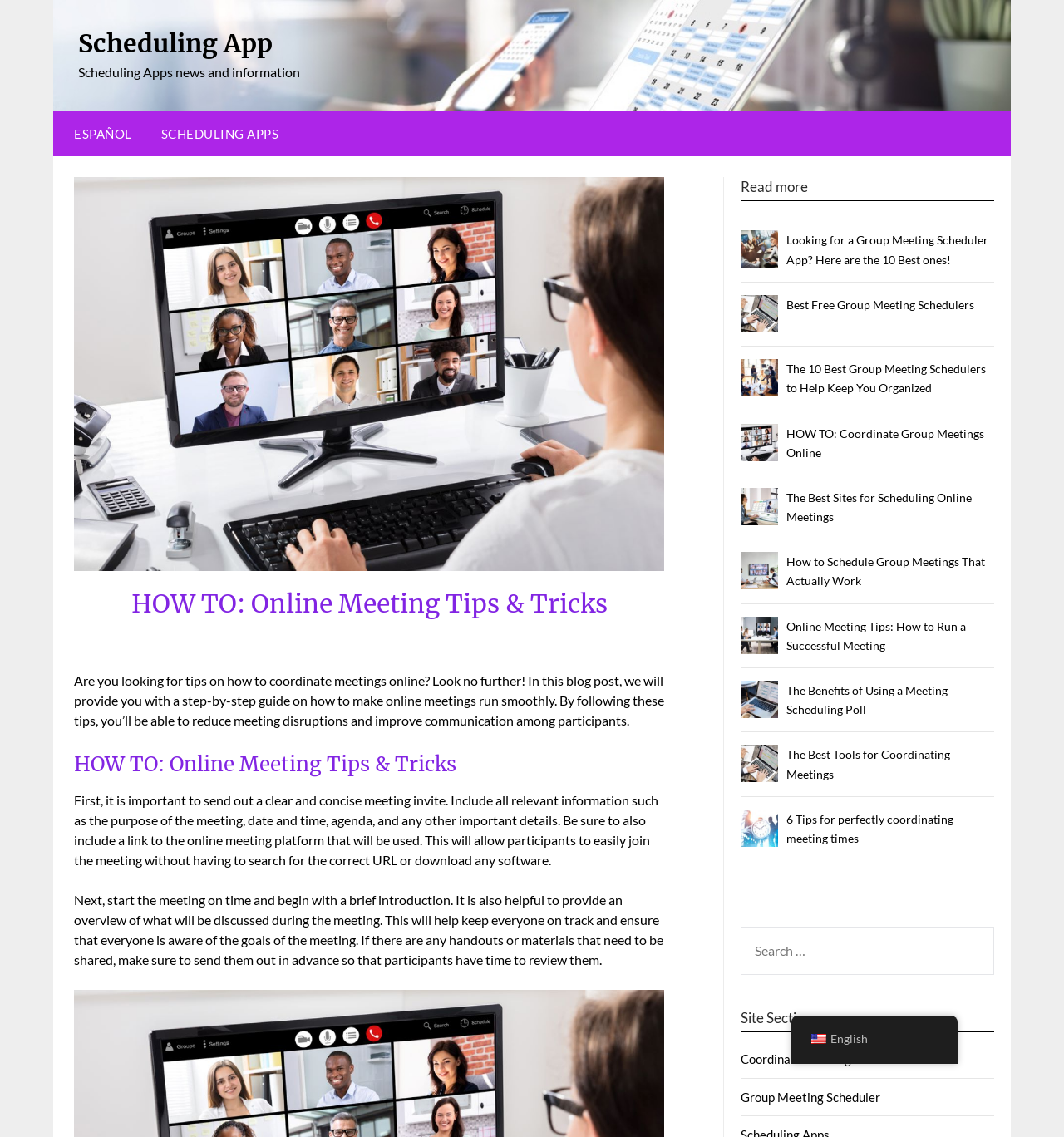Identify the bounding box coordinates for the UI element described as: "Scheduling Apps". The coordinates should be provided as four floats between 0 and 1: [left, top, right, bottom].

[0.139, 0.098, 0.274, 0.138]